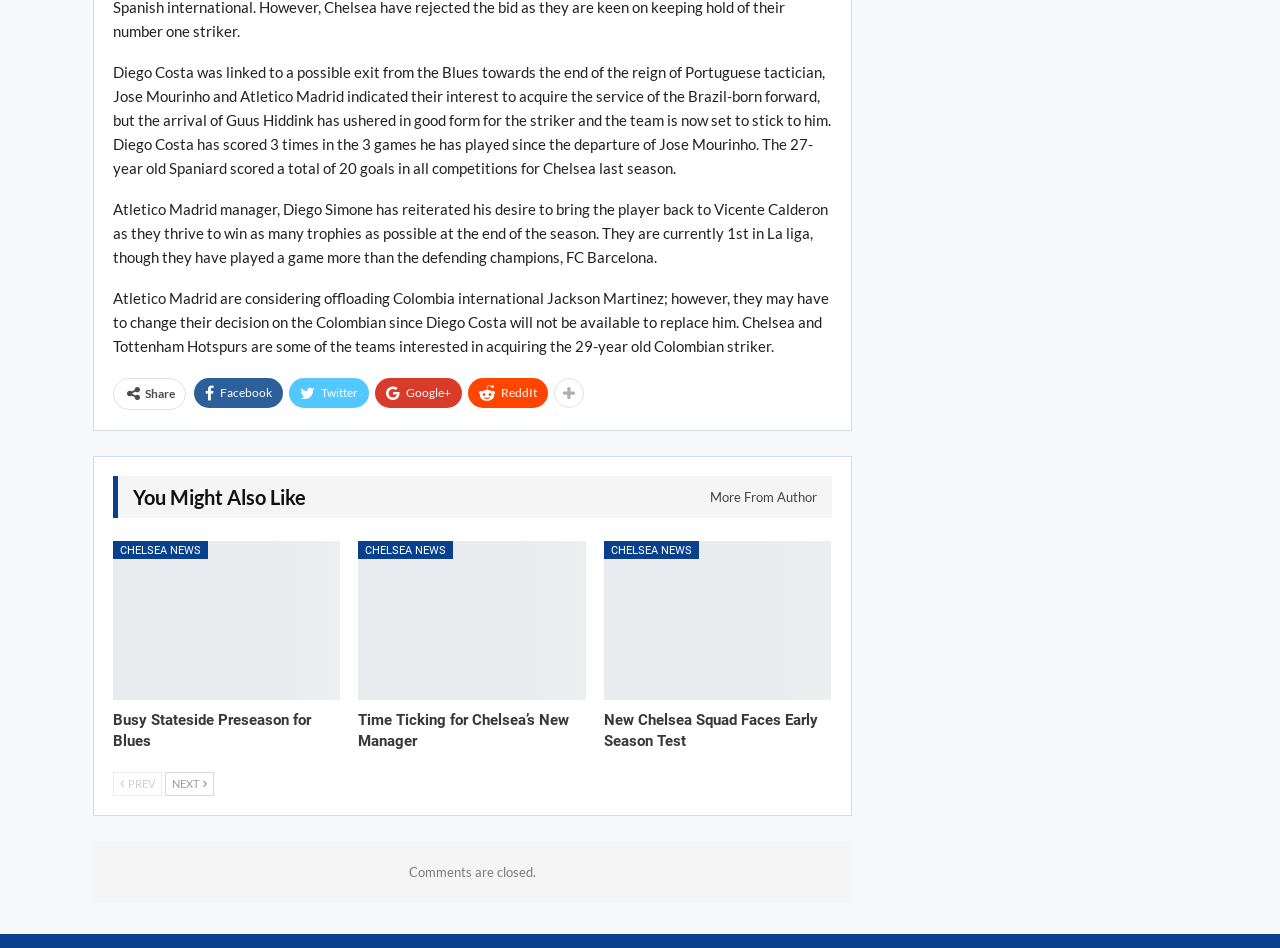What is Diego Costa's nationality?
By examining the image, provide a one-word or phrase answer.

Spanish